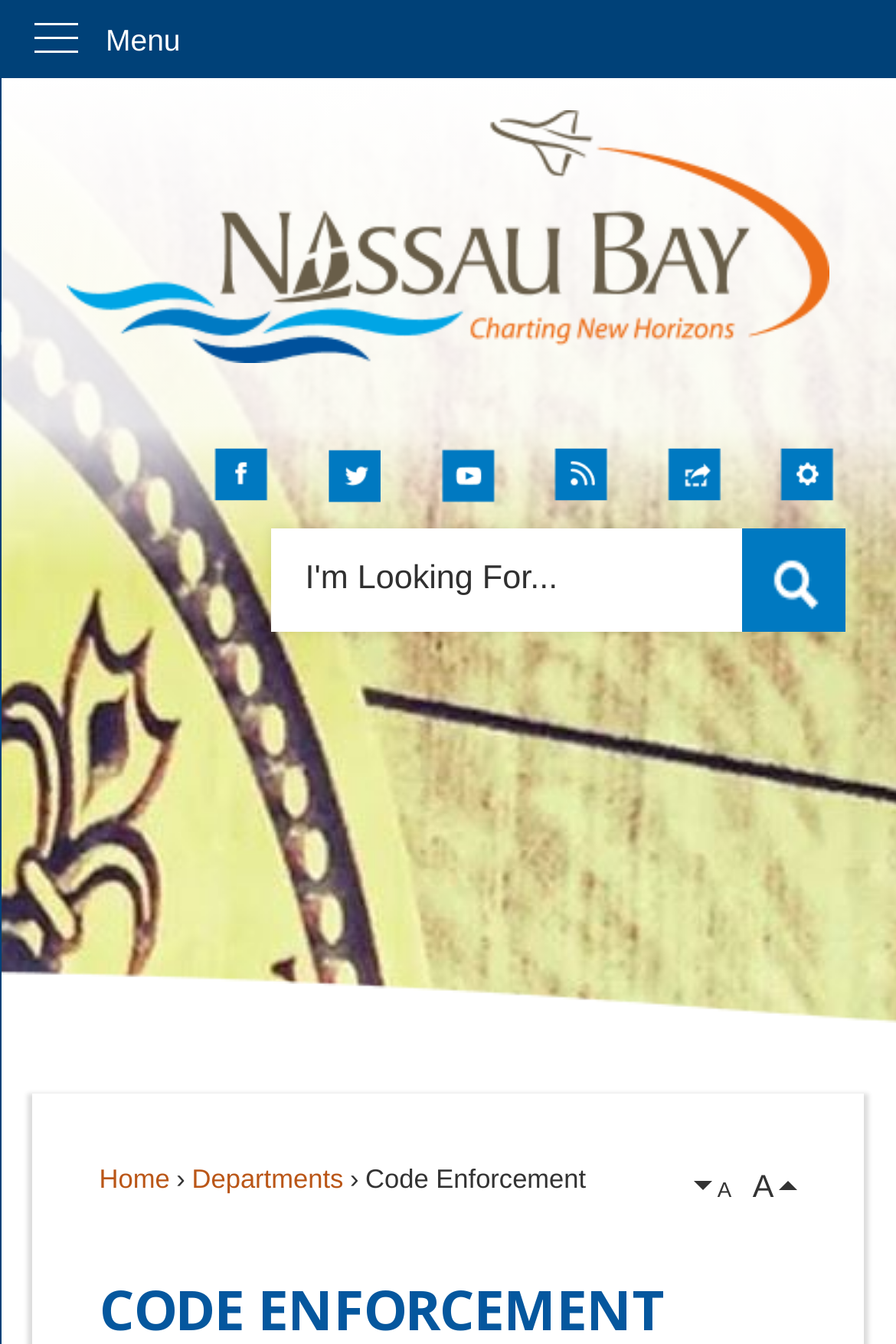How many social media links are there?
Use the information from the screenshot to give a comprehensive response to the question.

I counted the number of social media links by looking at the links 'Facebook graphic', 'Twitter graphic', 'Youtube graphic', and 'RSS graphic' which are all located in the same region.